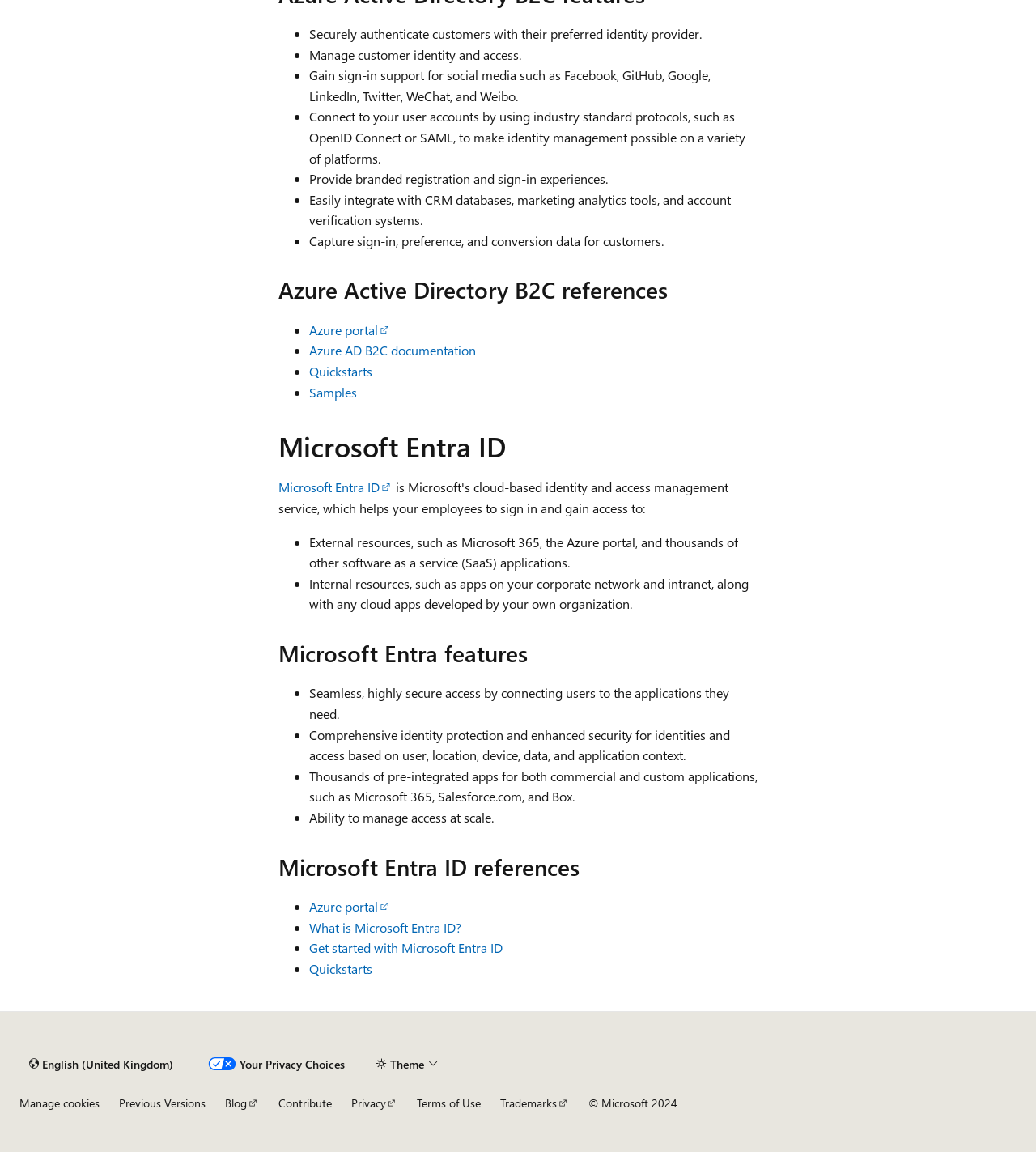Can you show the bounding box coordinates of the region to click on to complete the task described in the instruction: "Select the theme"?

[0.355, 0.912, 0.432, 0.935]